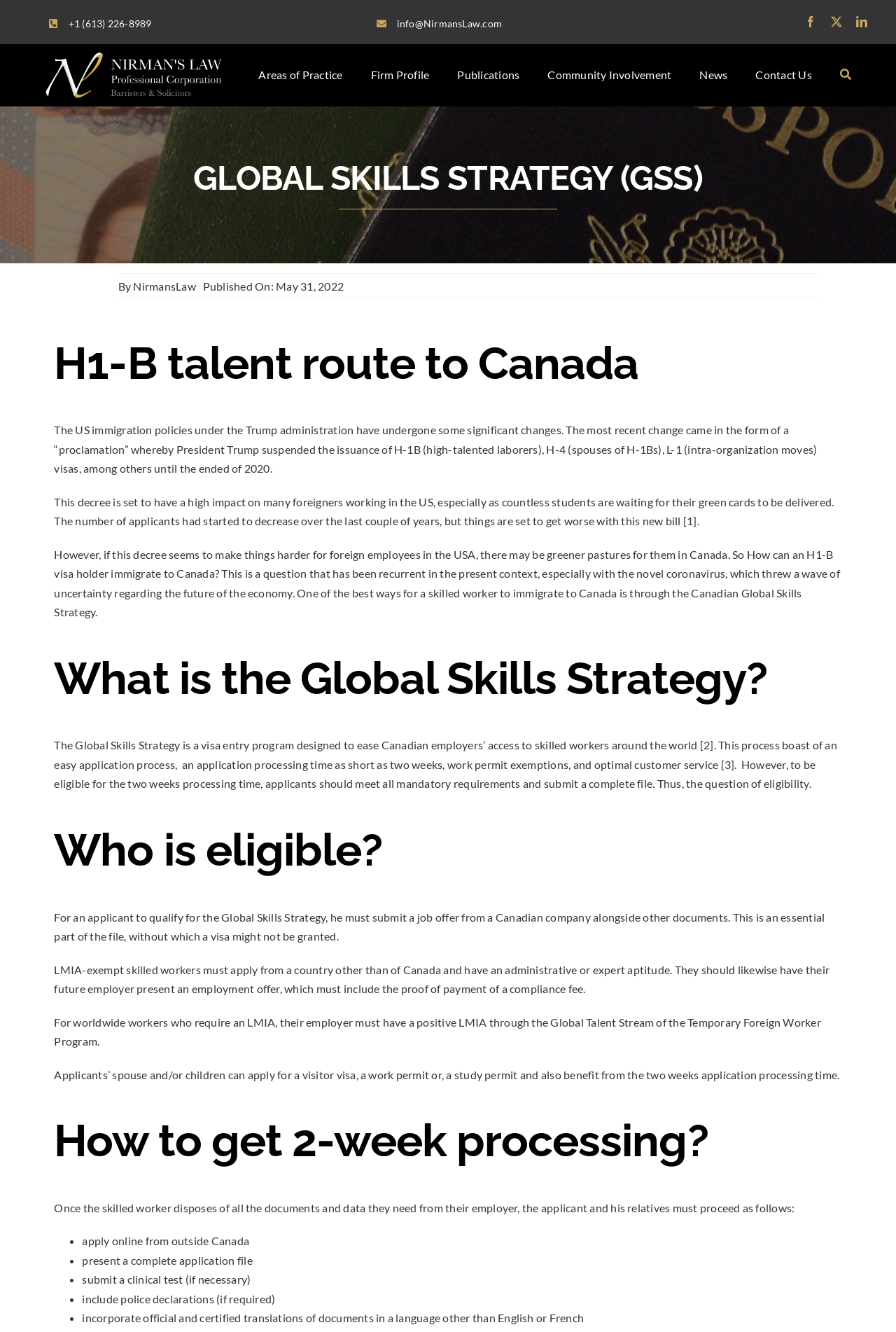Identify the main heading from the webpage and provide its text content.

H1-B talent route to Canada